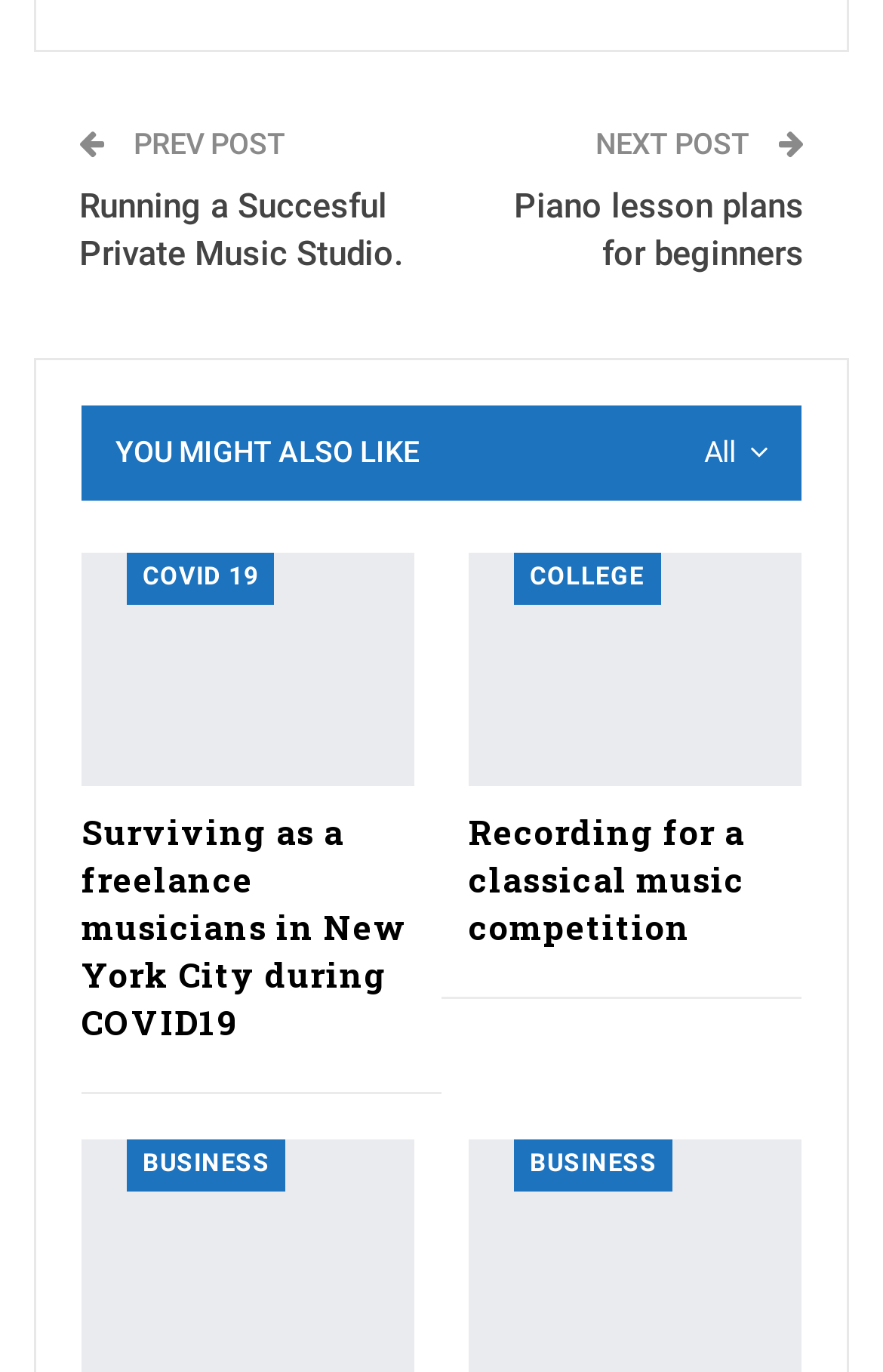Find the bounding box of the UI element described as: "Piano lesson plans for beginners". The bounding box coordinates should be given as four float values between 0 and 1, i.e., [left, top, right, bottom].

[0.582, 0.135, 0.91, 0.2]